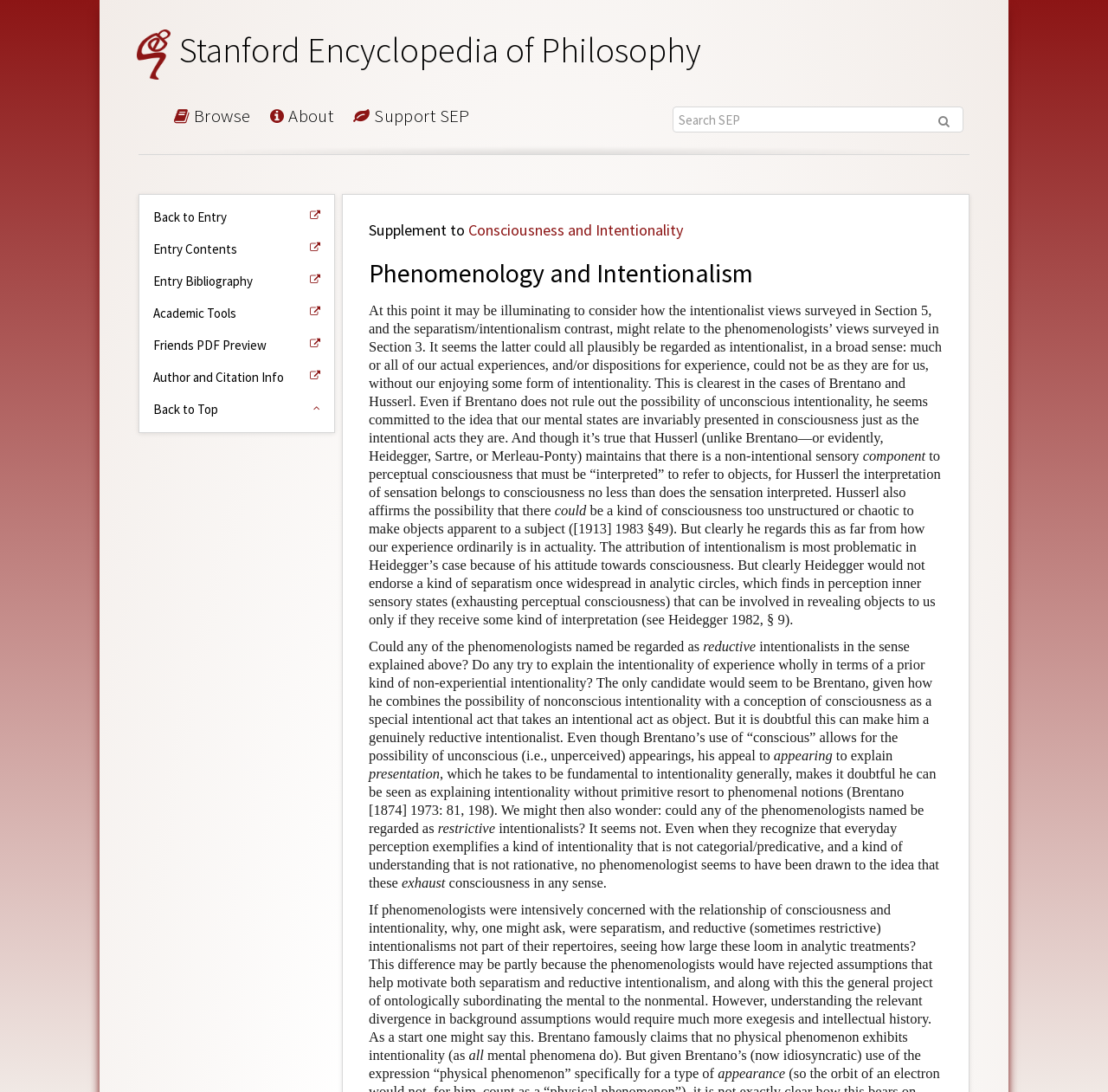What is the name of the encyclopedia?
Use the information from the image to give a detailed answer to the question.

I found the answer by looking at the top of the webpage, where it says 'Stanford Encyclopedia of Philosophy' in a prominent link.